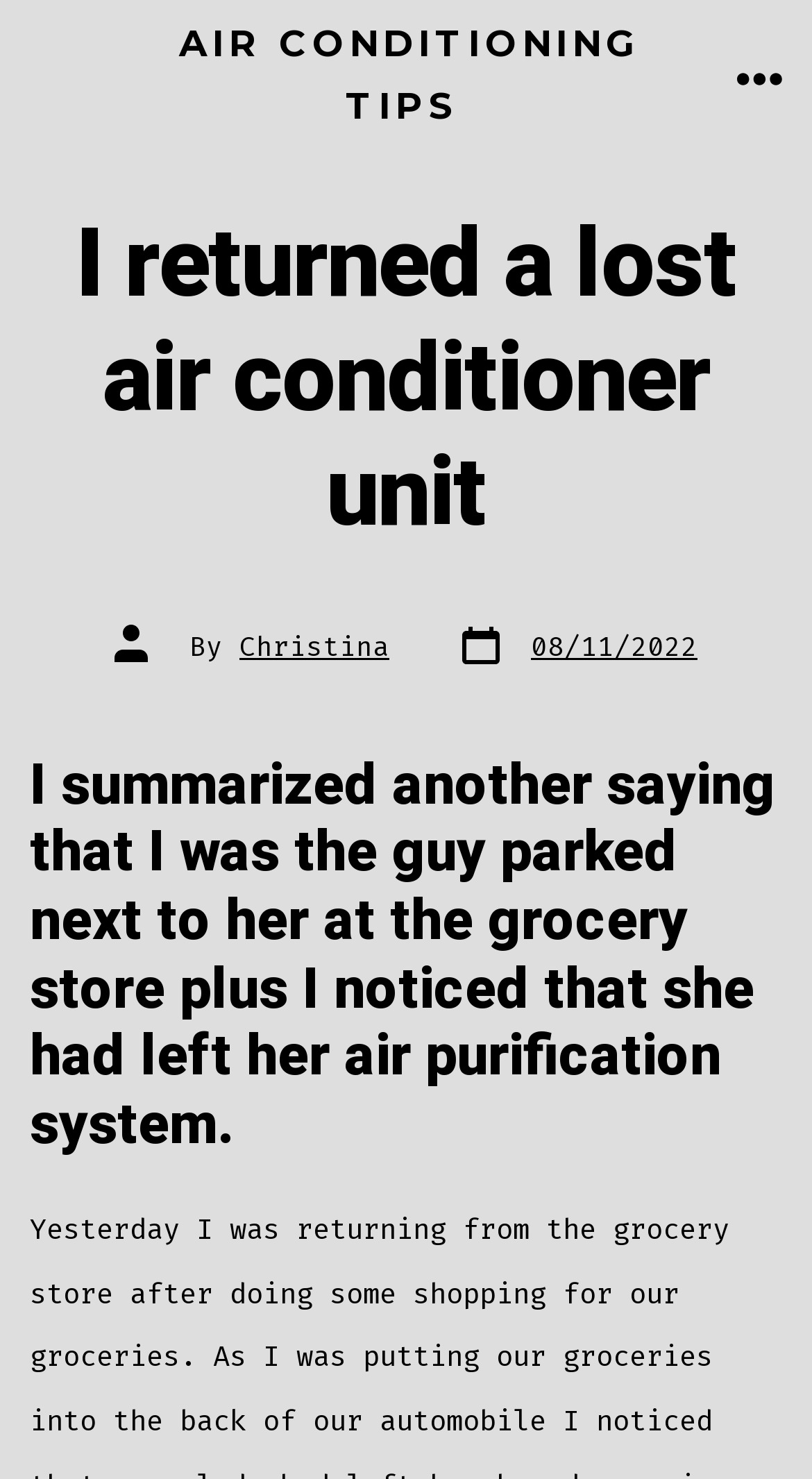Is the menu expanded?
Please elaborate on the answer to the question with detailed information.

The menu button is located at the top-right corner of the webpage, and it says 'MENU' with an 'expanded: False' property. This indicates that the menu is not expanded.